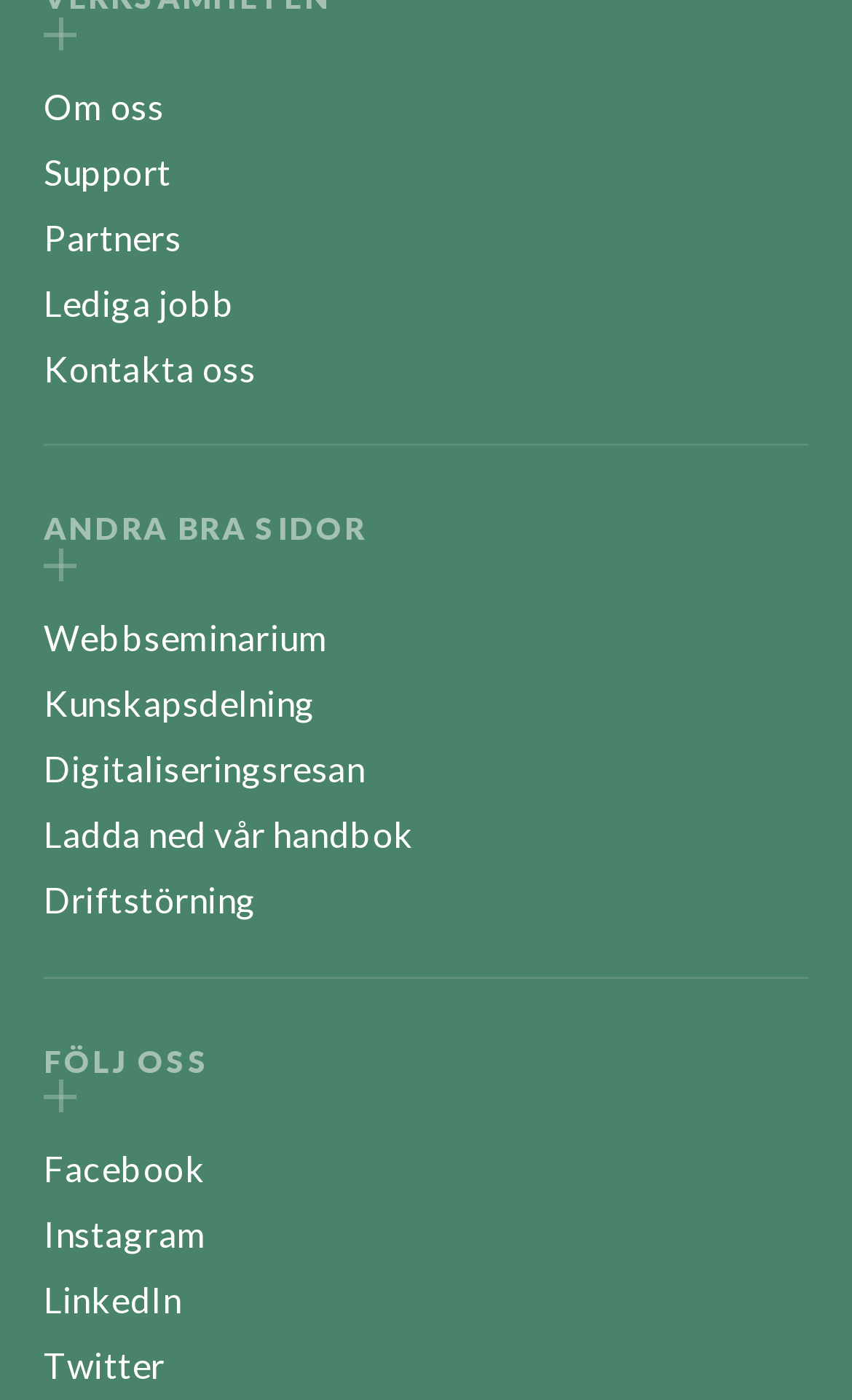Determine the coordinates of the bounding box that should be clicked to complete the instruction: "Click on 'Om oss'". The coordinates should be represented by four float numbers between 0 and 1: [left, top, right, bottom].

[0.051, 0.061, 0.192, 0.091]